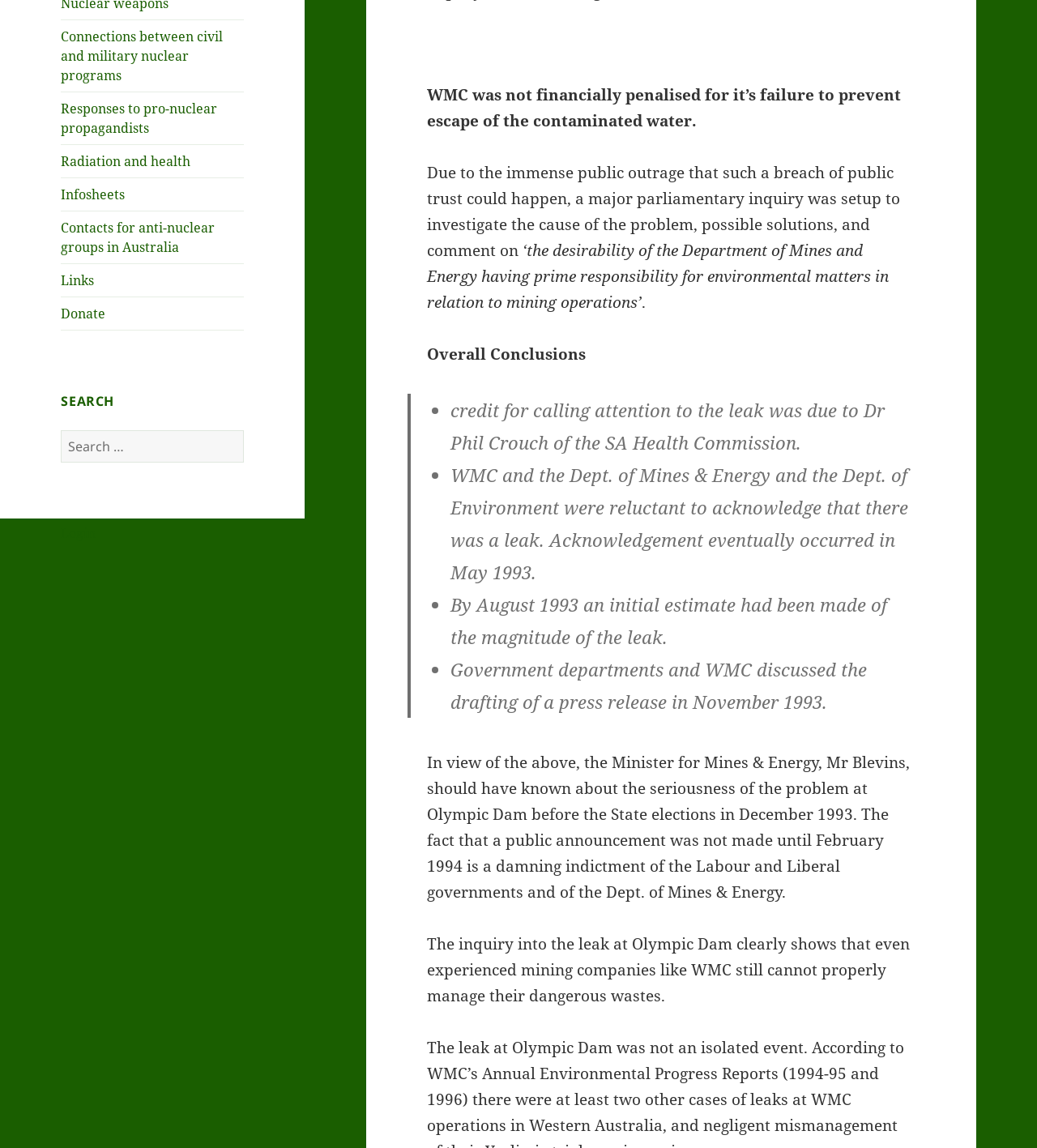Locate the bounding box of the UI element described by: "Login" in the given webpage screenshot.

[0.059, 0.457, 0.092, 0.473]